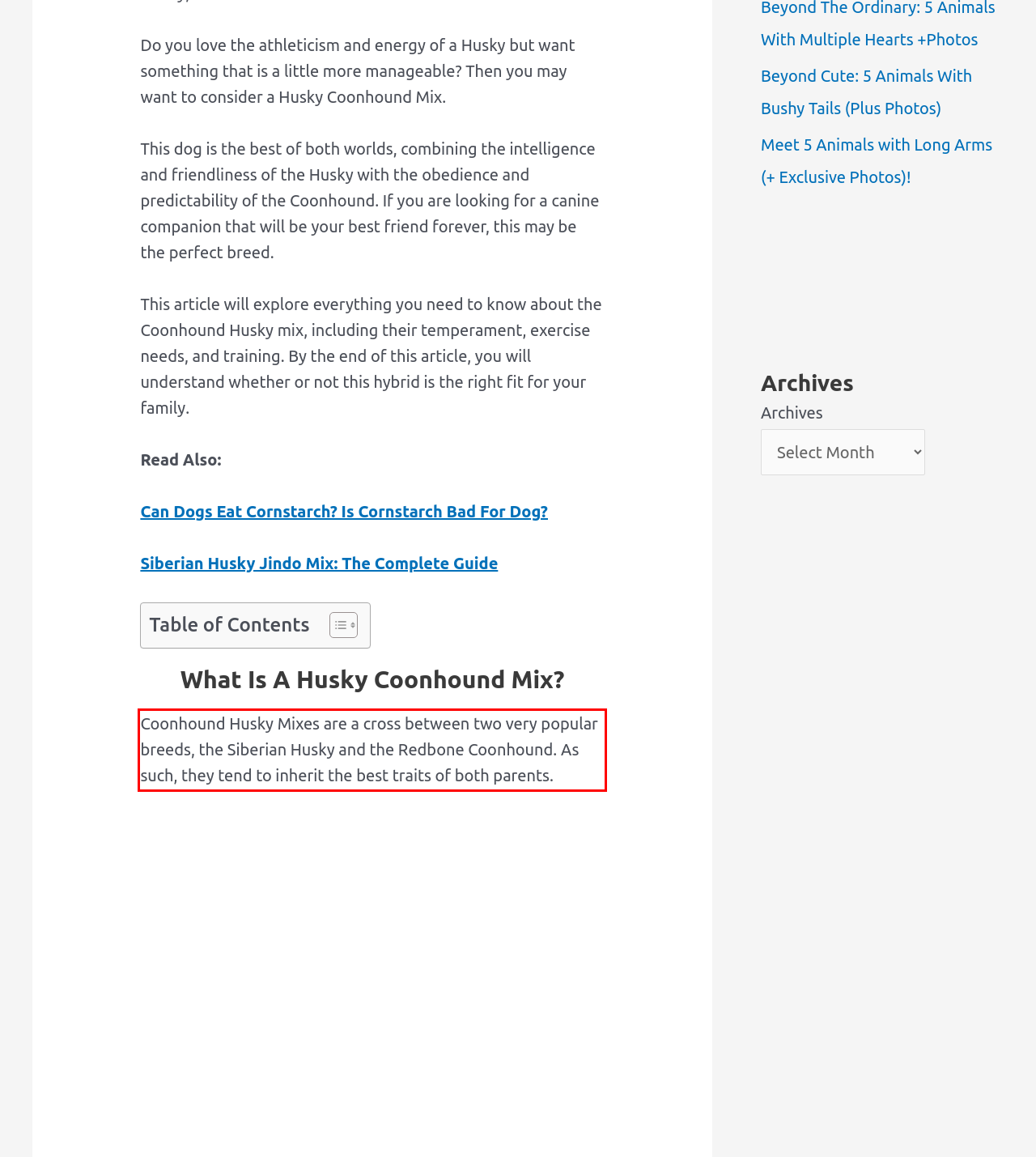Please analyze the screenshot of a webpage and extract the text content within the red bounding box using OCR.

Coonhound Husky Mixes are a cross between two very popular breeds, the Siberian Husky and the Redbone Coonhound. As such, they tend to inherit the best traits of both parents.